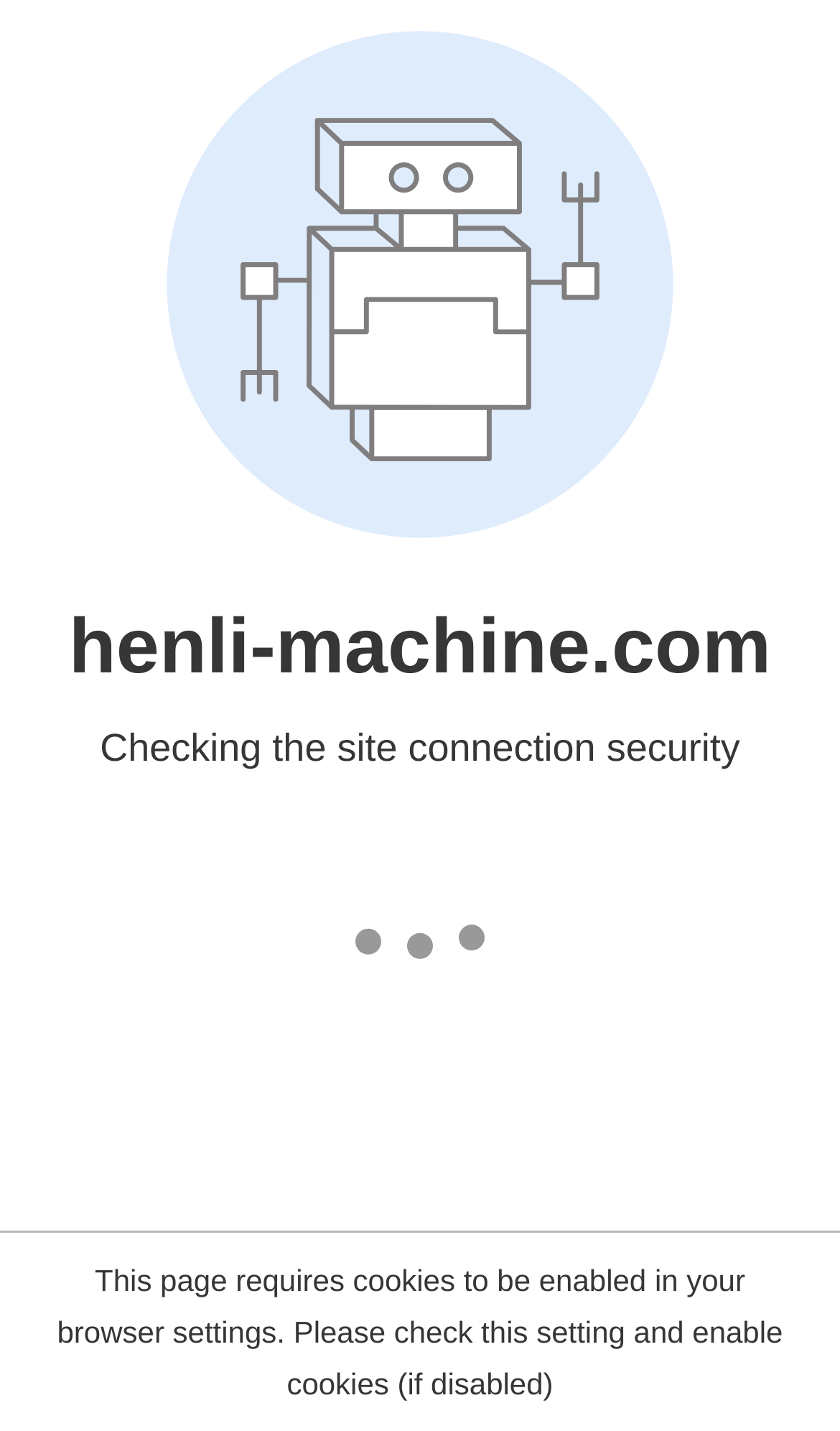What is the shape of the list markers?
Please provide a single word or phrase as your answer based on the image.

Bullets